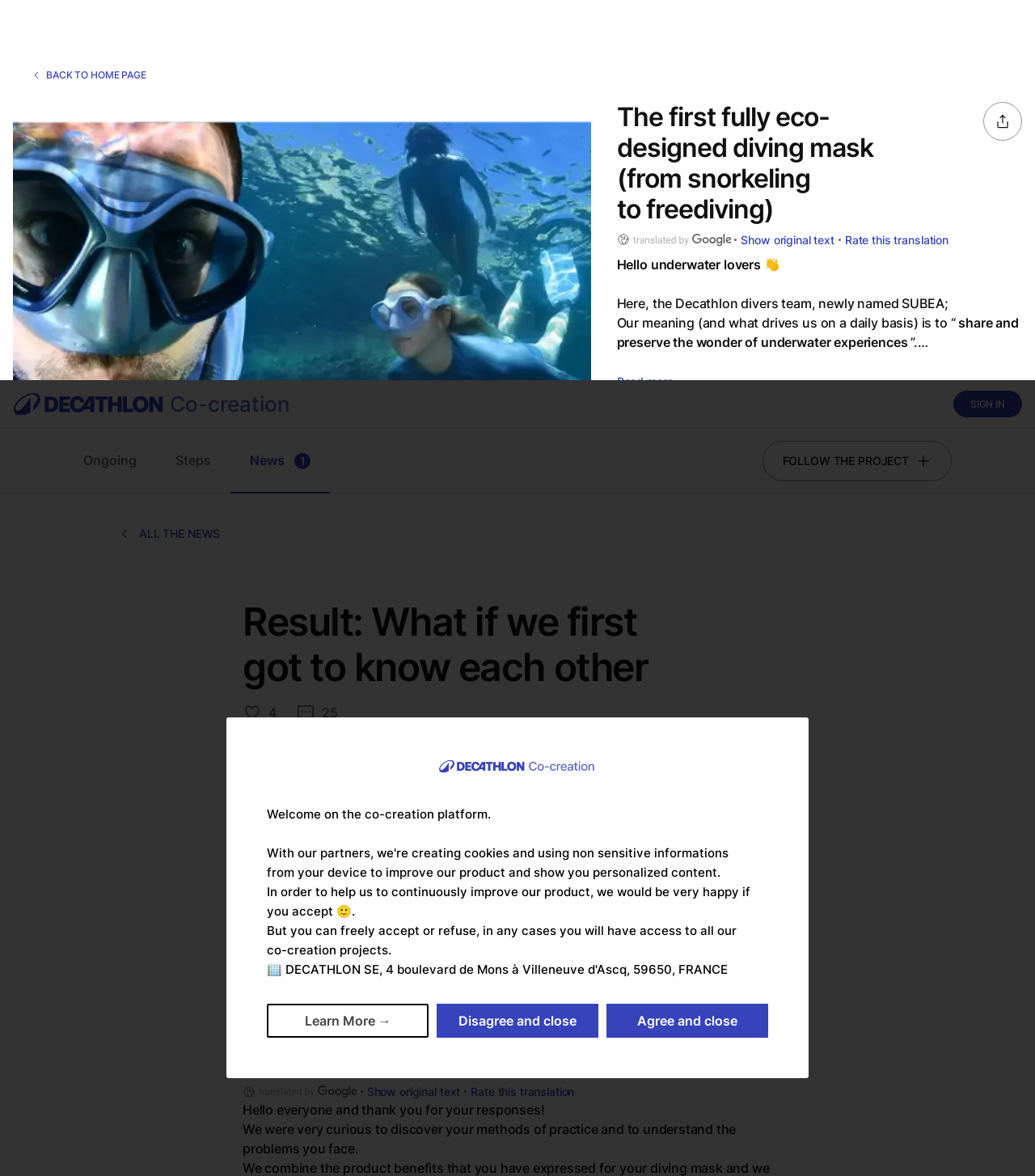Locate the bounding box coordinates of the element I should click to achieve the following instruction: "Follow the project".

[0.736, 0.052, 0.92, 0.086]